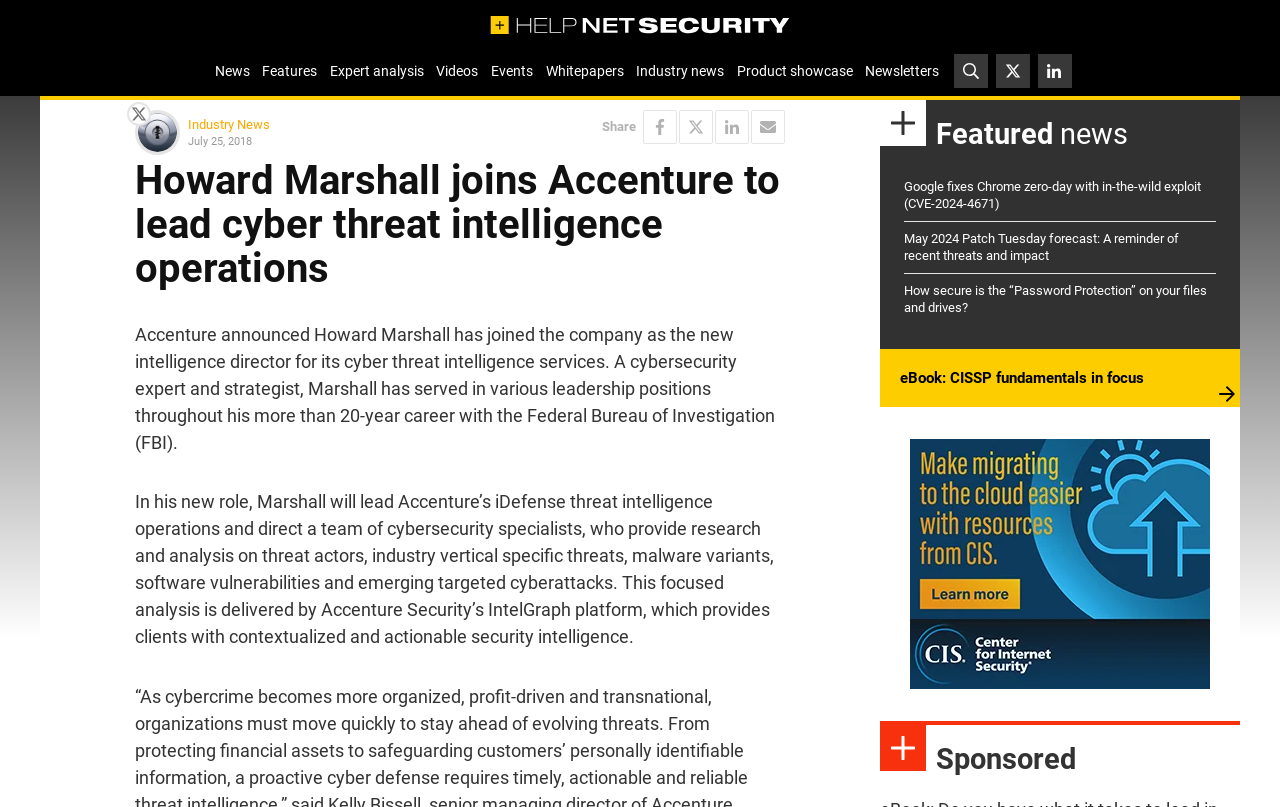Could you provide the bounding box coordinates for the portion of the screen to click to complete this instruction: "Click on the 'News' link"?

[0.163, 0.07, 0.2, 0.106]